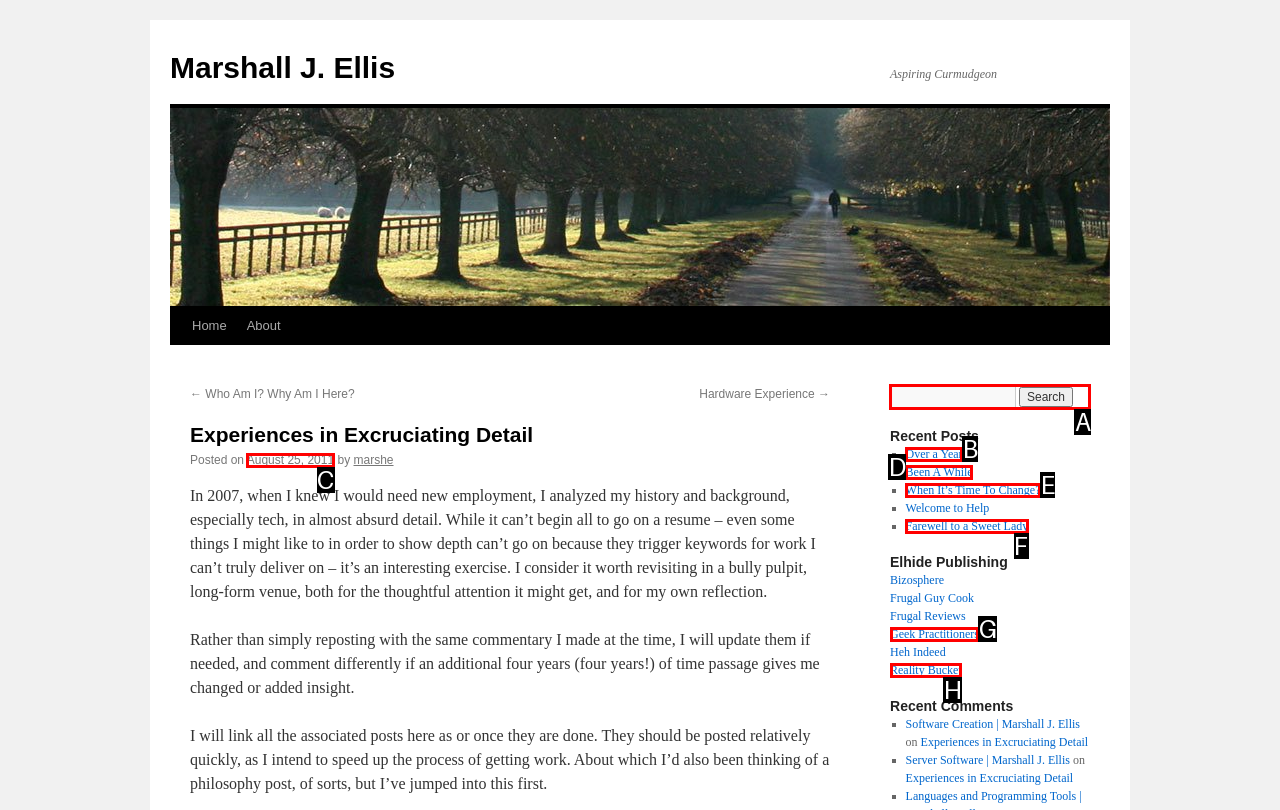Tell me which one HTML element I should click to complete the following task: Search for something Answer with the option's letter from the given choices directly.

A